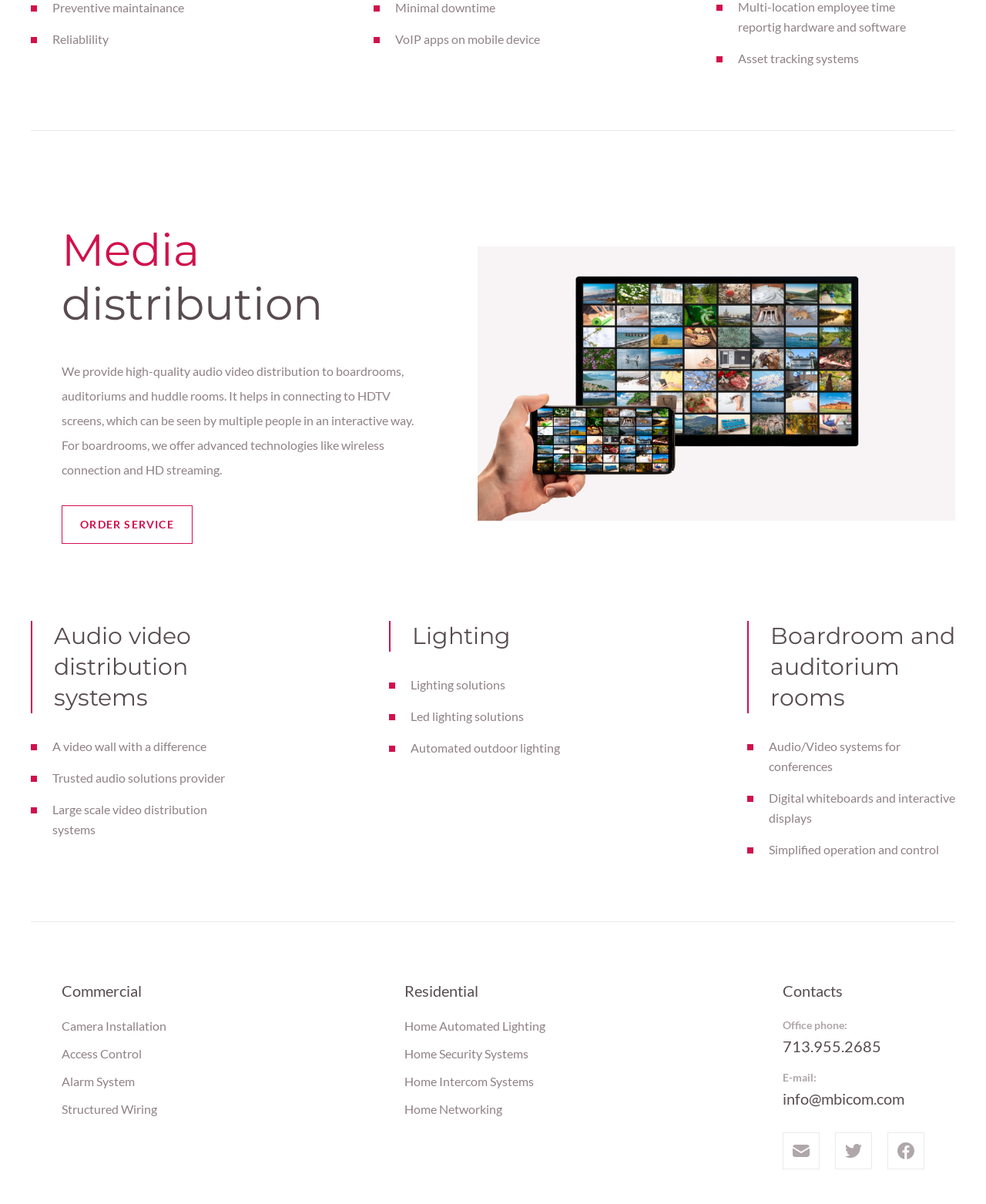Identify the bounding box coordinates for the region of the element that should be clicked to carry out the instruction: "Get home automated lighting". The bounding box coordinates should be four float numbers between 0 and 1, i.e., [left, top, right, bottom].

[0.41, 0.847, 0.553, 0.857]